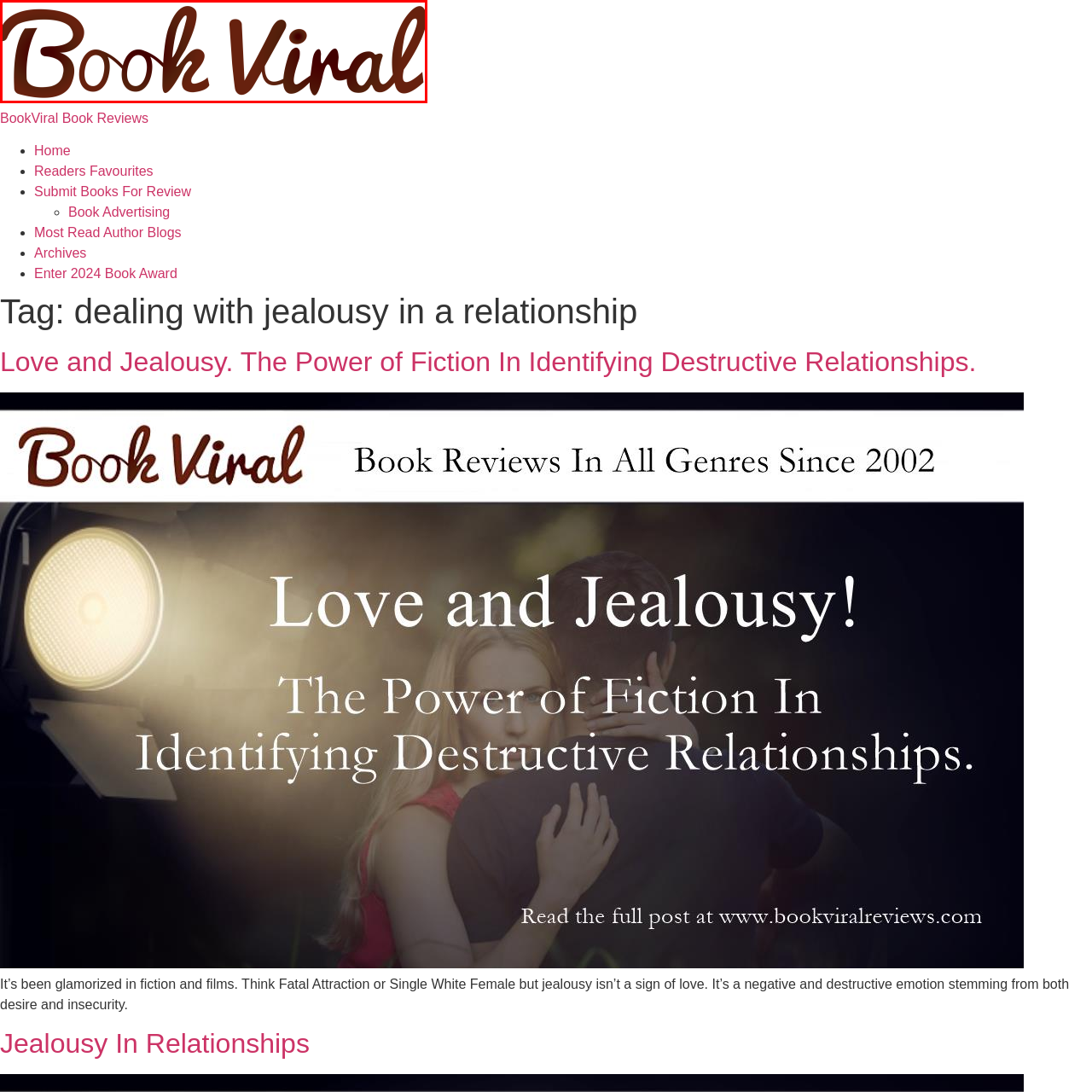What is the purpose of the BookViral platform?
Look at the image within the red bounding box and respond with a single word or phrase.

book reviews and literary discussions